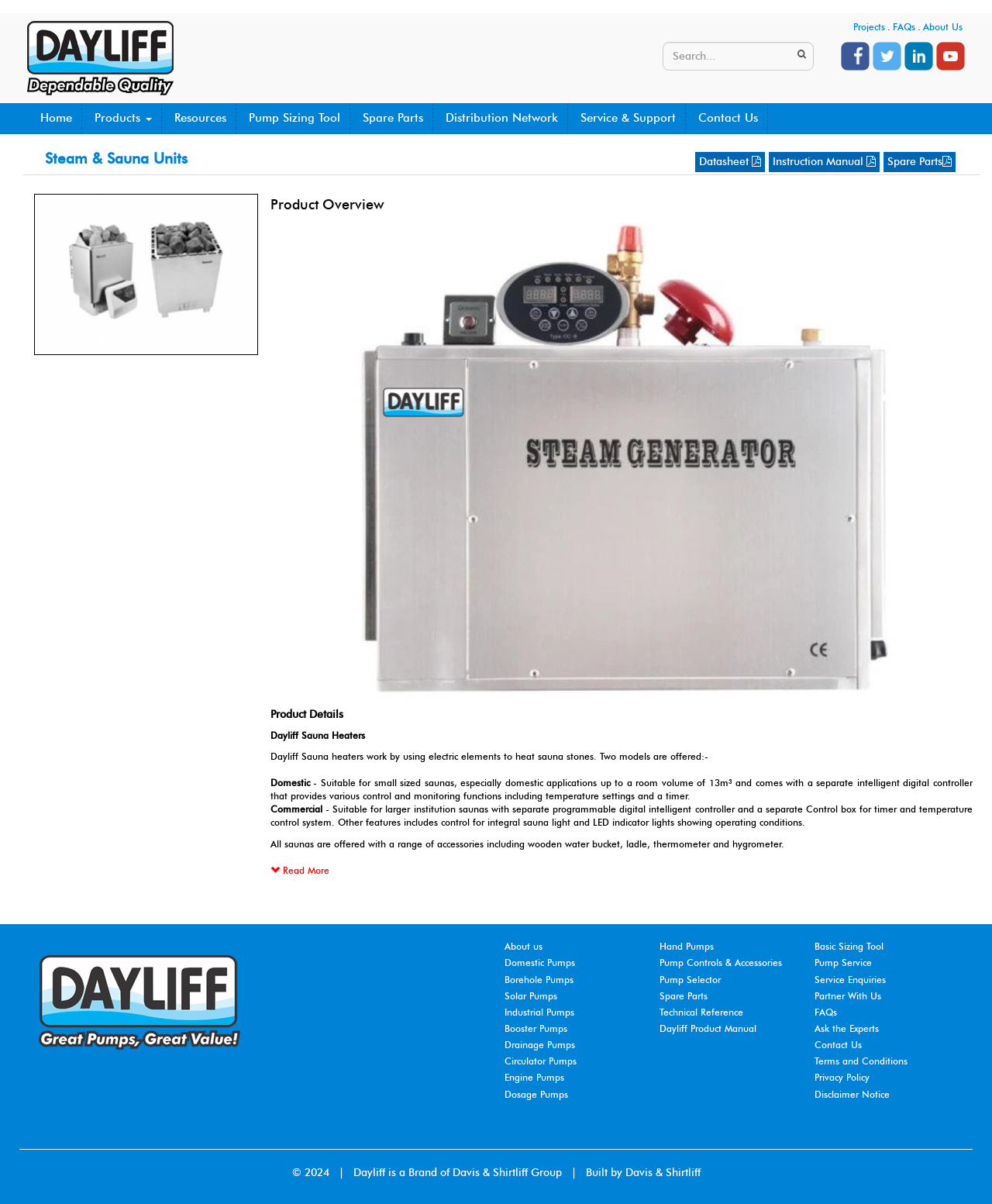Identify the bounding box coordinates of the element that should be clicked to fulfill this task: "Click on the 'Datasheet ' link". The coordinates should be provided as four float numbers between 0 and 1, i.e., [left, top, right, bottom].

[0.7, 0.126, 0.771, 0.143]